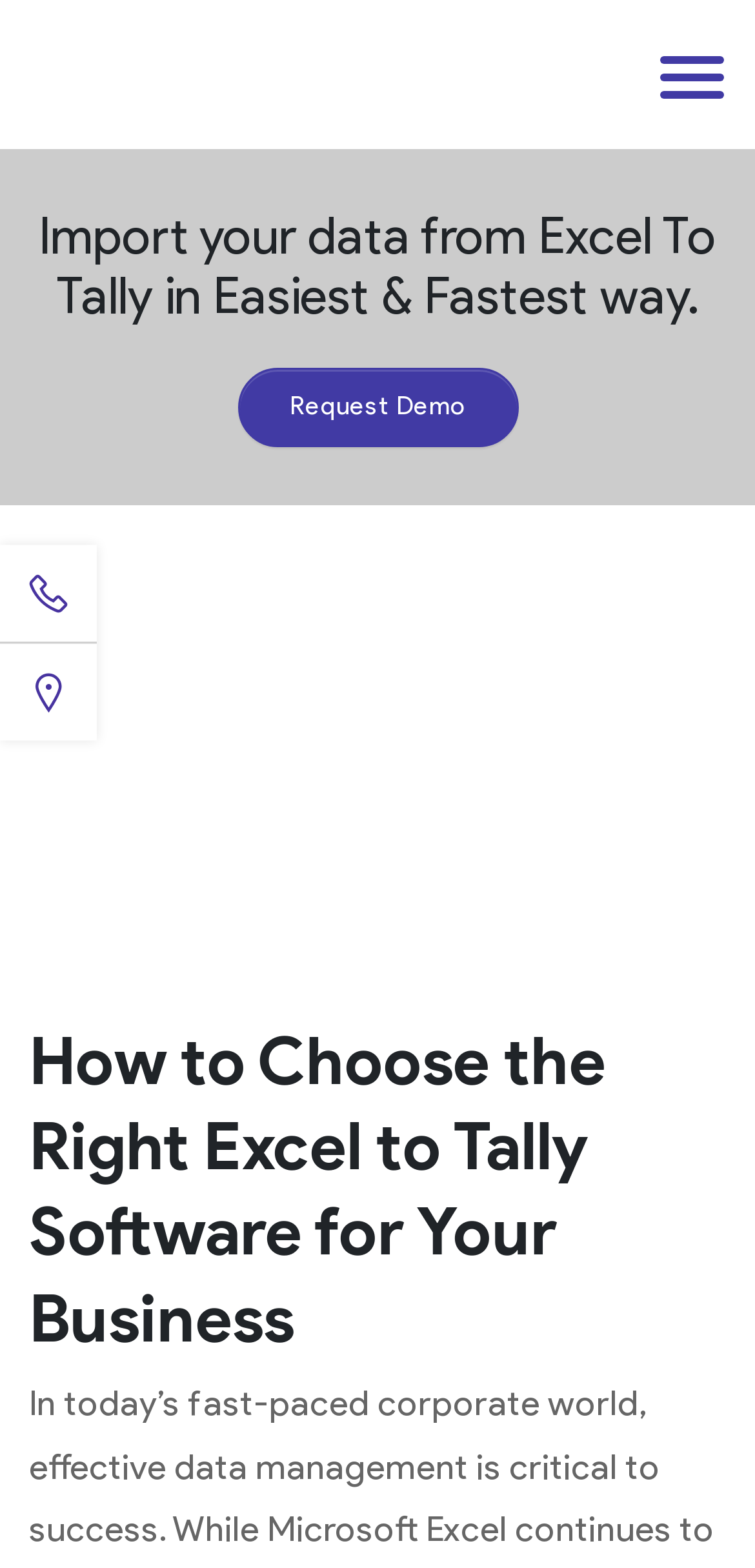Examine the screenshot and answer the question in as much detail as possible: How many social media links are there?

There are two social media links, one for Whatsapp and another for an unspecified platform represented by the '' icon.